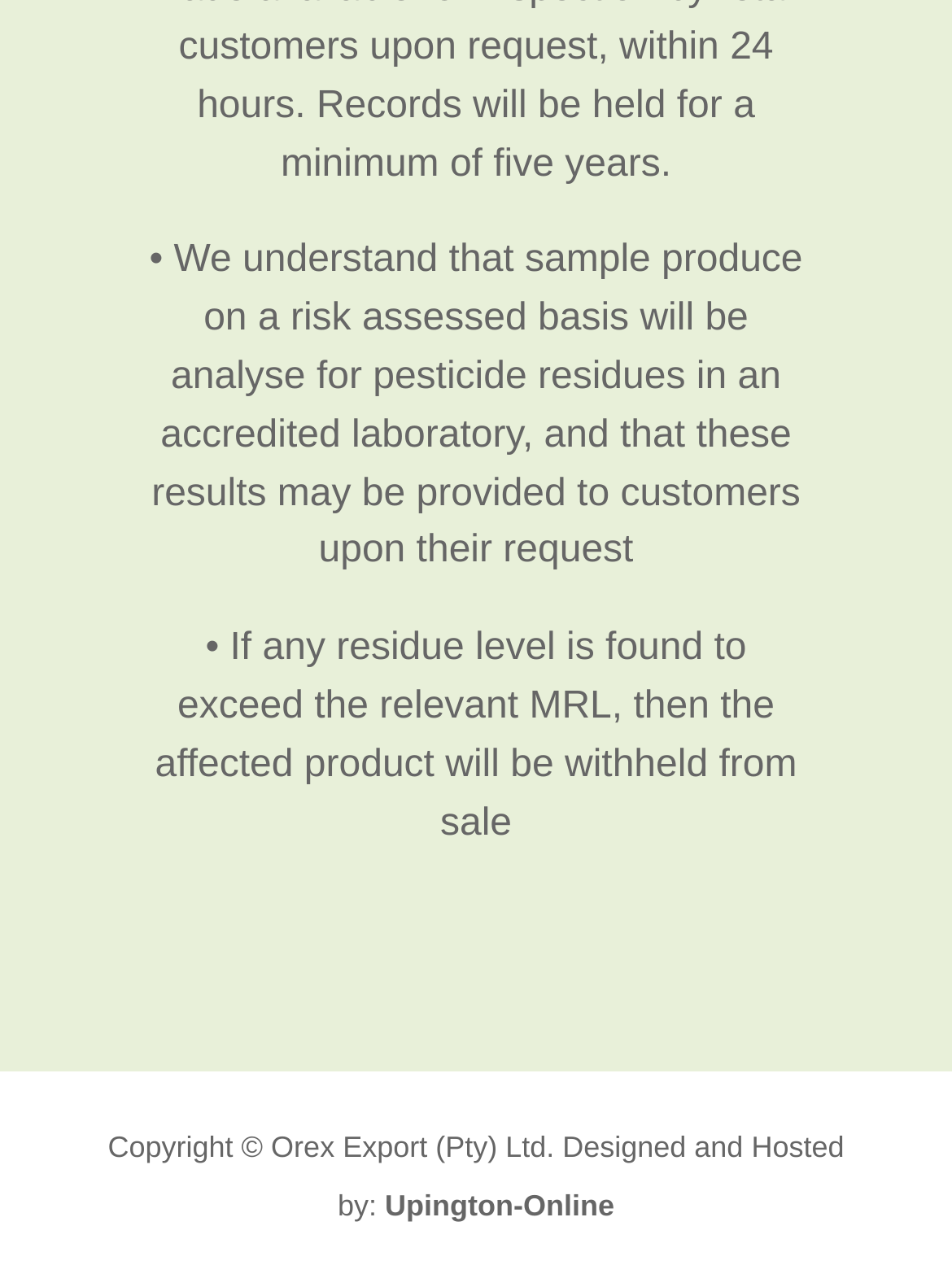Given the element description "The Lyrics", identify the bounding box of the corresponding UI element.

None